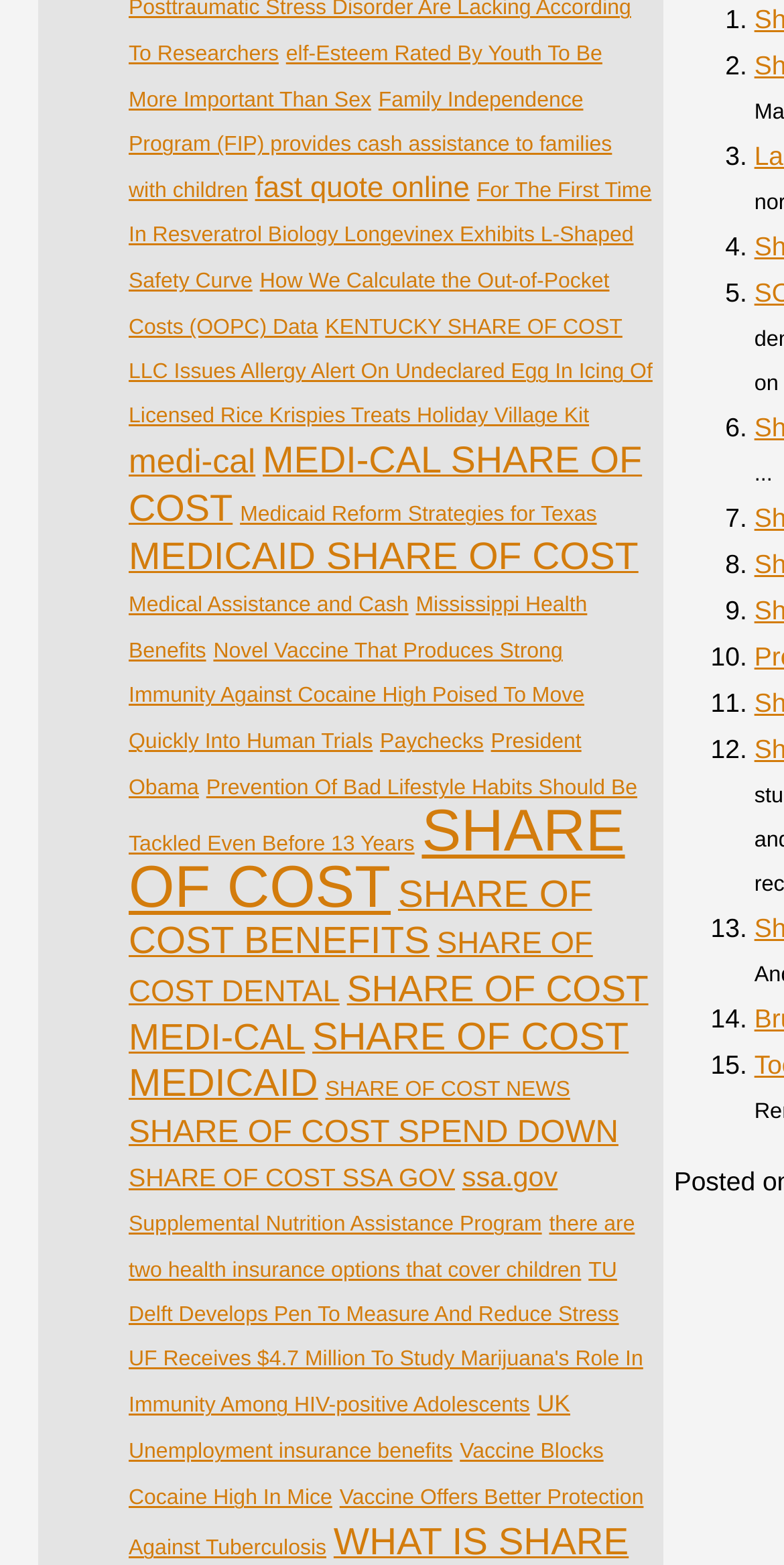What is the topic of the first link?
Using the image as a reference, give an elaborate response to the question.

I looked at the OCR text of the first link element, which is 'elf-Esteem Rated By Youth To Be More Important Than Sex (1 item)'. The topic of this link appears to be self-esteem.